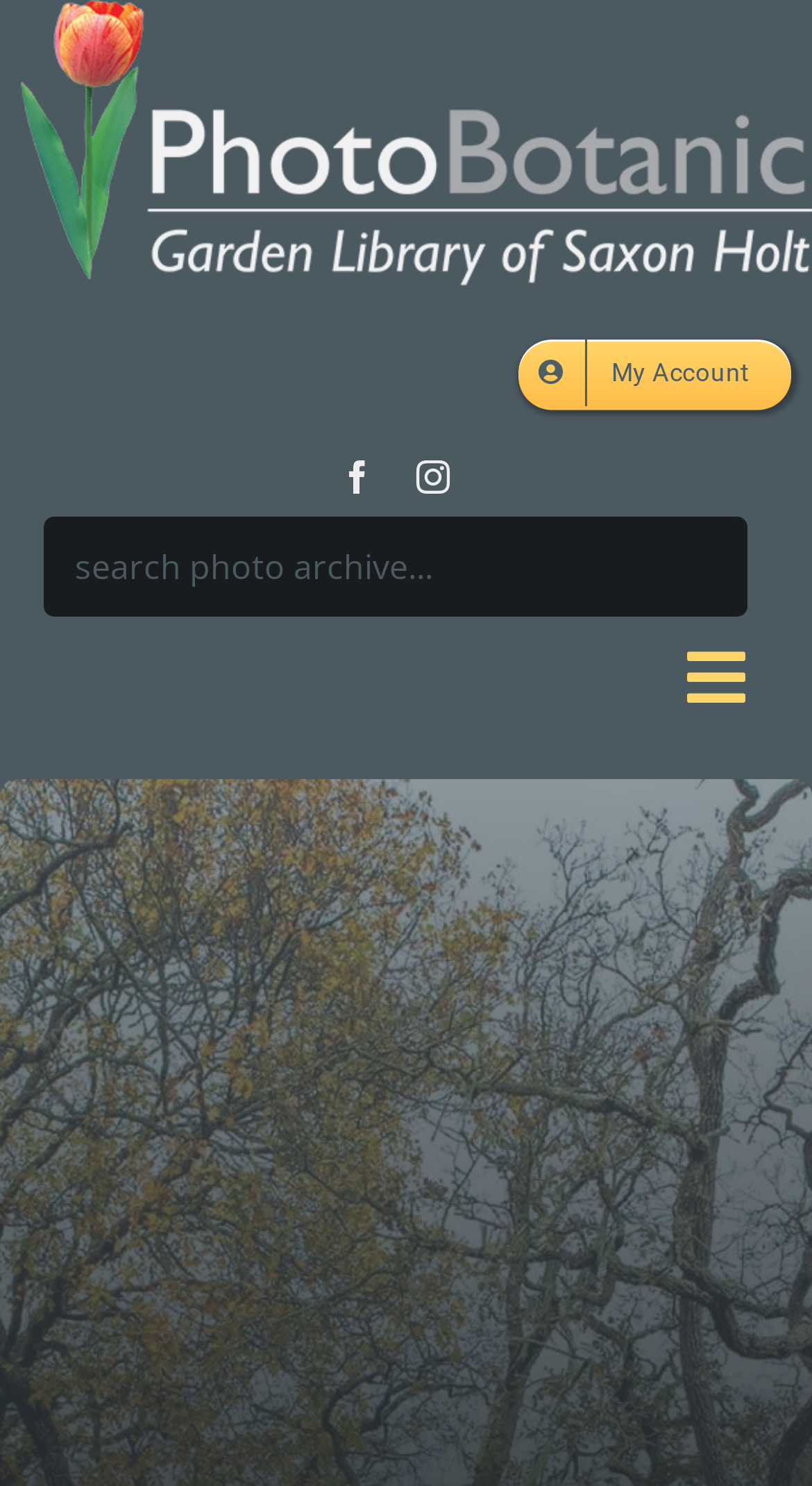Specify the bounding box coordinates of the area that needs to be clicked to achieve the following instruction: "open galleries submenu".

[0.81, 0.865, 1.0, 0.956]